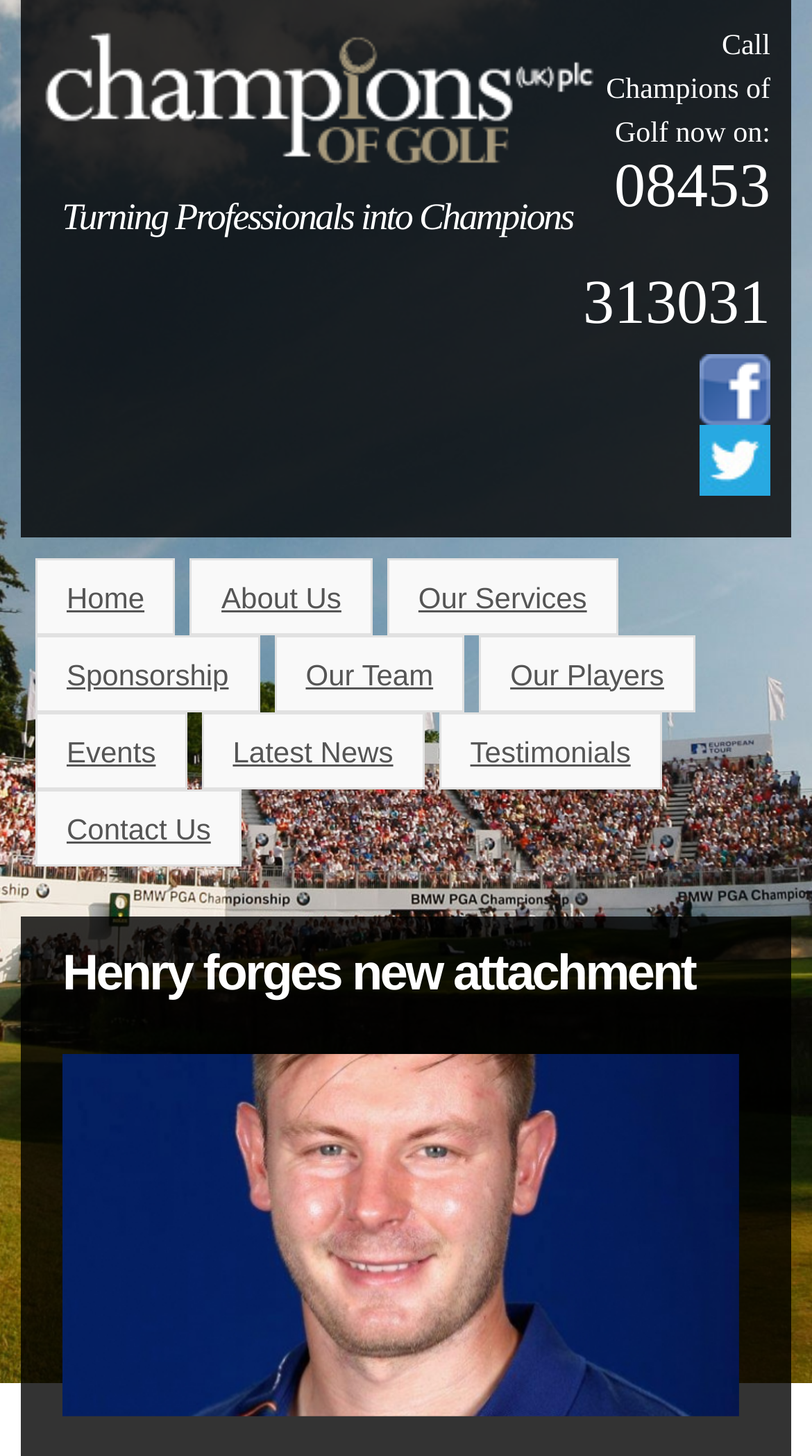What is the phone number to contact Champions of Golf?
Refer to the image and respond with a one-word or short-phrase answer.

08453 313031